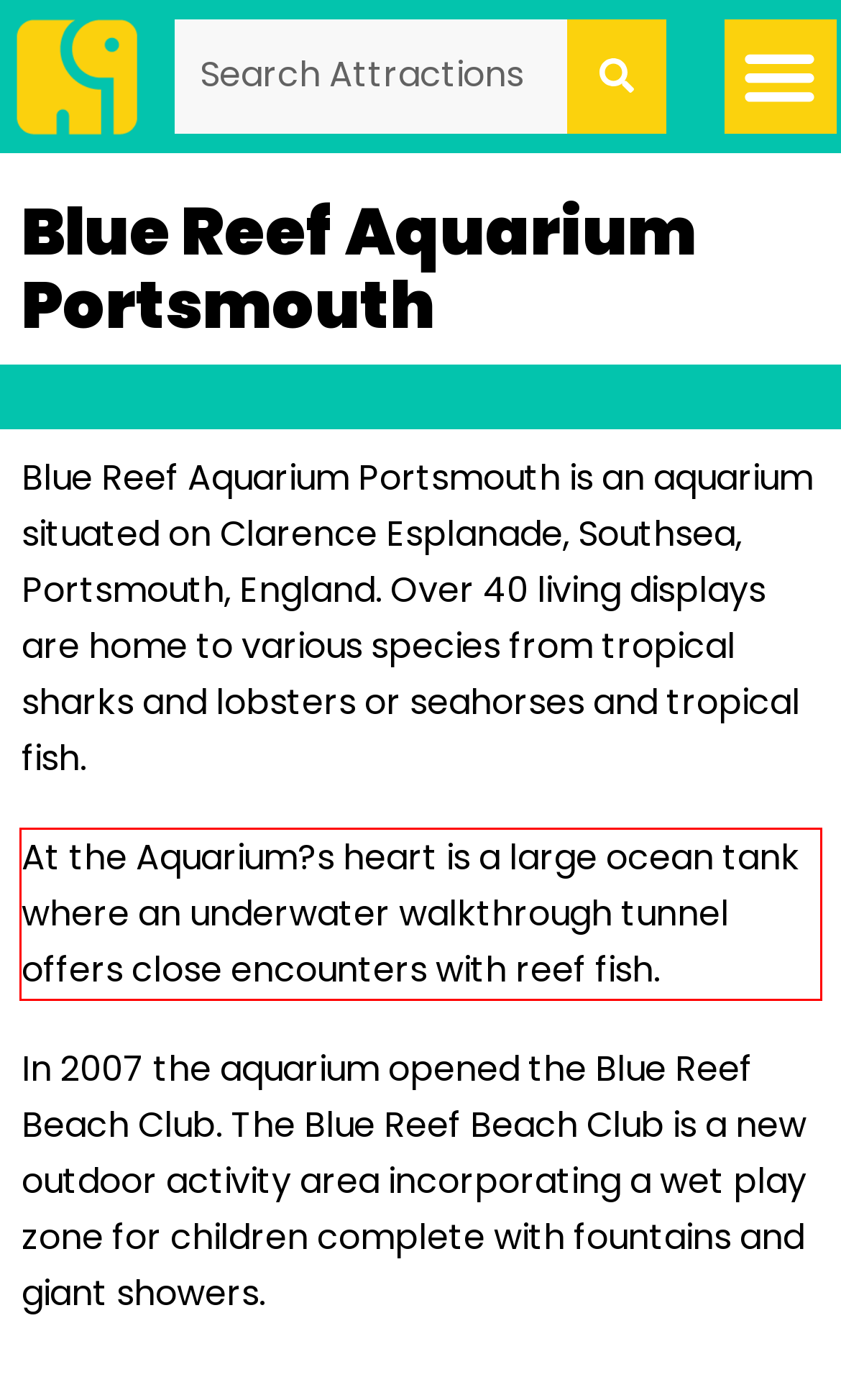Using the provided webpage screenshot, identify and read the text within the red rectangle bounding box.

At the Aquarium?s heart is a large ocean tank where an underwater walkthrough tunnel offers close encounters with reef fish.